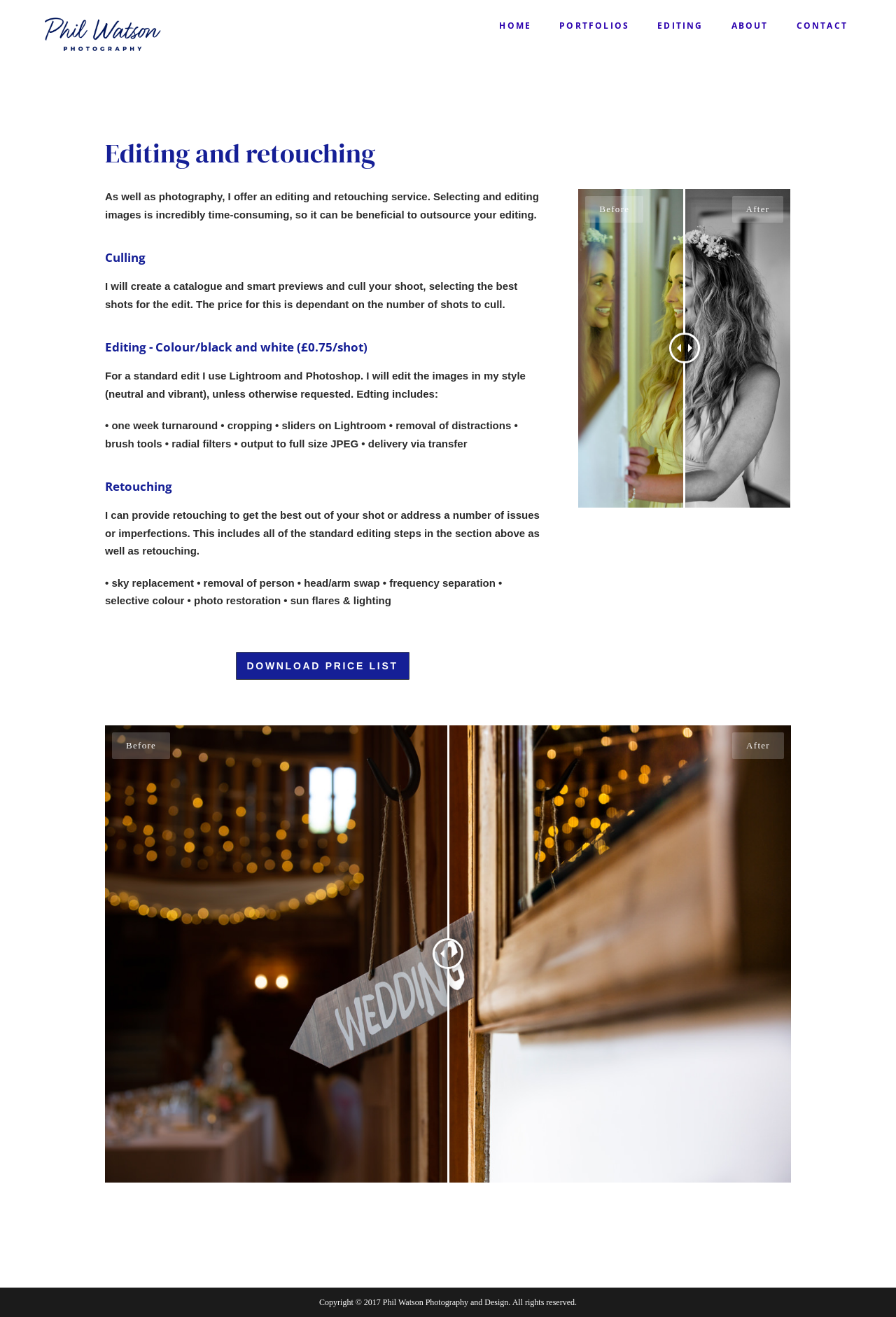Detail the various sections and features present on the webpage.

This webpage is about Photography Editing and Retouching services offered by Phil Watson Photos. At the top, there is a navigation menu with links to "Event Photography London", "HOME", "PORTFOLIOS", "EDITING", "ABOUT", and "CONTACT". 

Below the navigation menu, the main content area is divided into sections. The first section has a heading "Editing and retouching" and a paragraph of text explaining the service. 

The next section is about "Culling" and provides details on the process and pricing. This is followed by sections on "Editing" and "Retouching", which describe the services and their inclusions. 

There are also four images on the page, showcasing before-and-after examples of editing and retouching work. Two images are placed side by side, comparing a bridesmaid shot before and after editing. Another two images are placed side by side, comparing a wedding sign before and after editing. 

At the very bottom of the page, there is a copyright notice stating "Copyright © 2017 Phil Watson Photography and Design. All rights reserved."